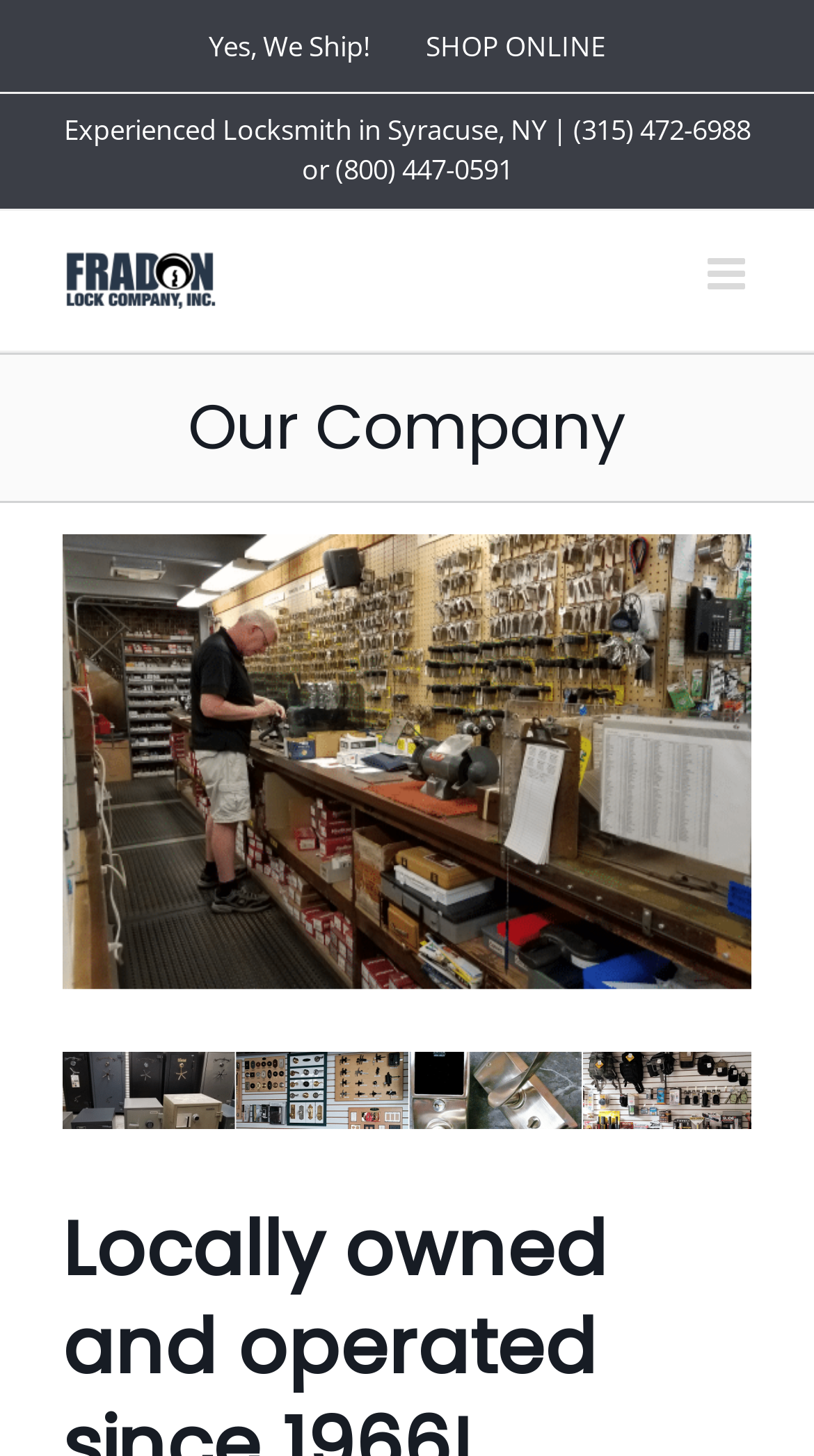Give a concise answer using one word or a phrase to the following question:
What is the location of the locksmith?

Syracuse, NY